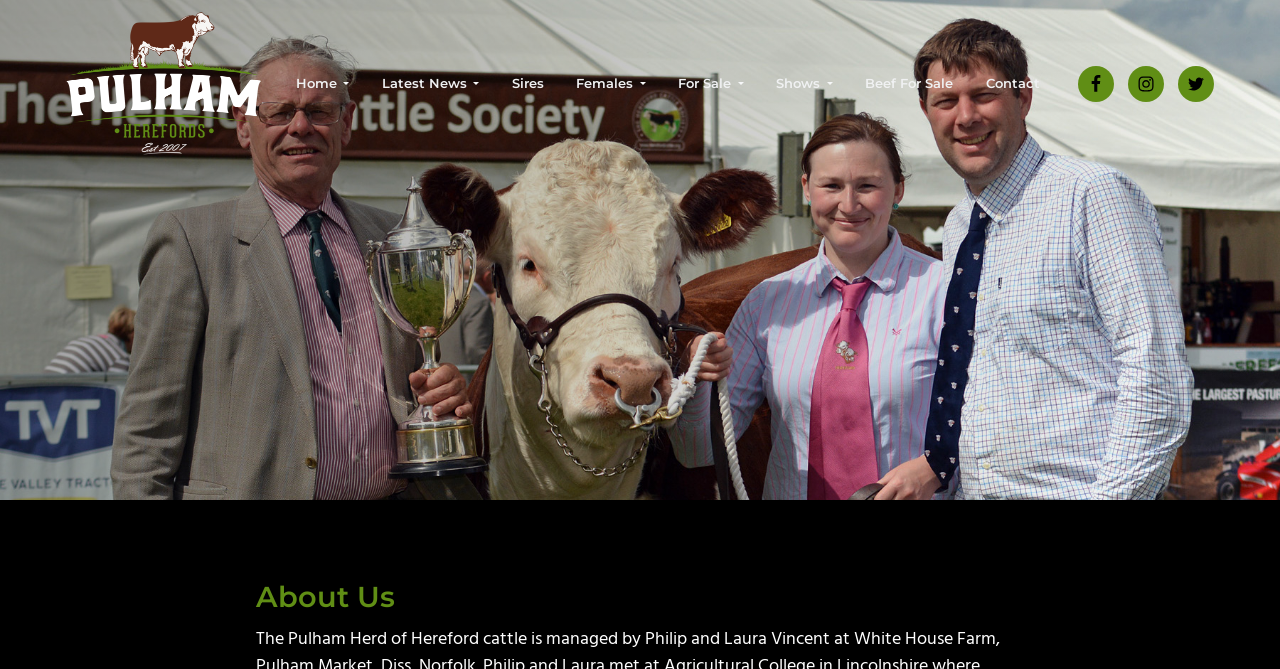Could you locate the bounding box coordinates for the section that should be clicked to accomplish this task: "go to home page".

[0.218, 0.077, 0.286, 0.174]